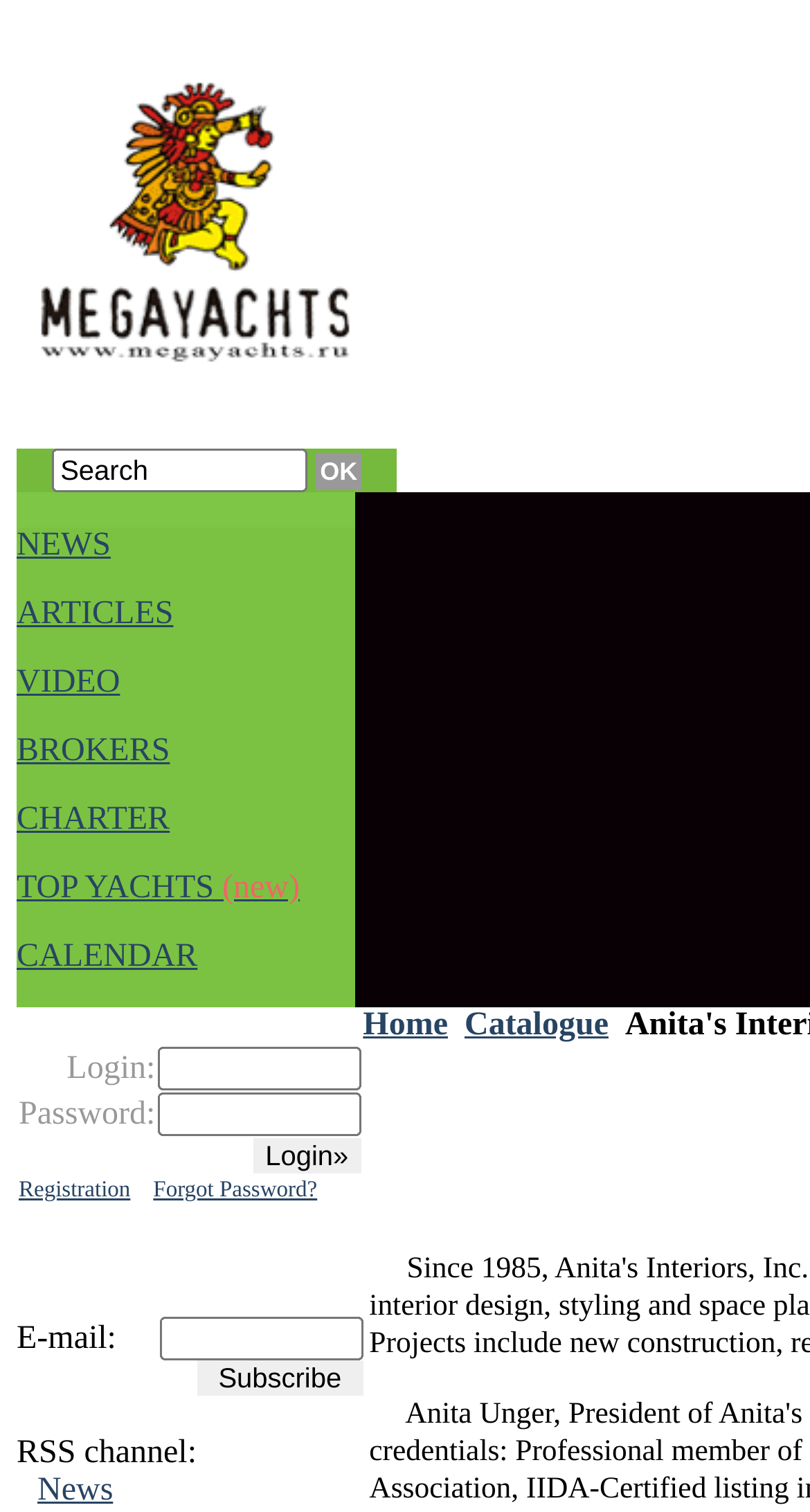Provide a one-word or brief phrase answer to the question:
What is the text above the search textbox?

Search OK